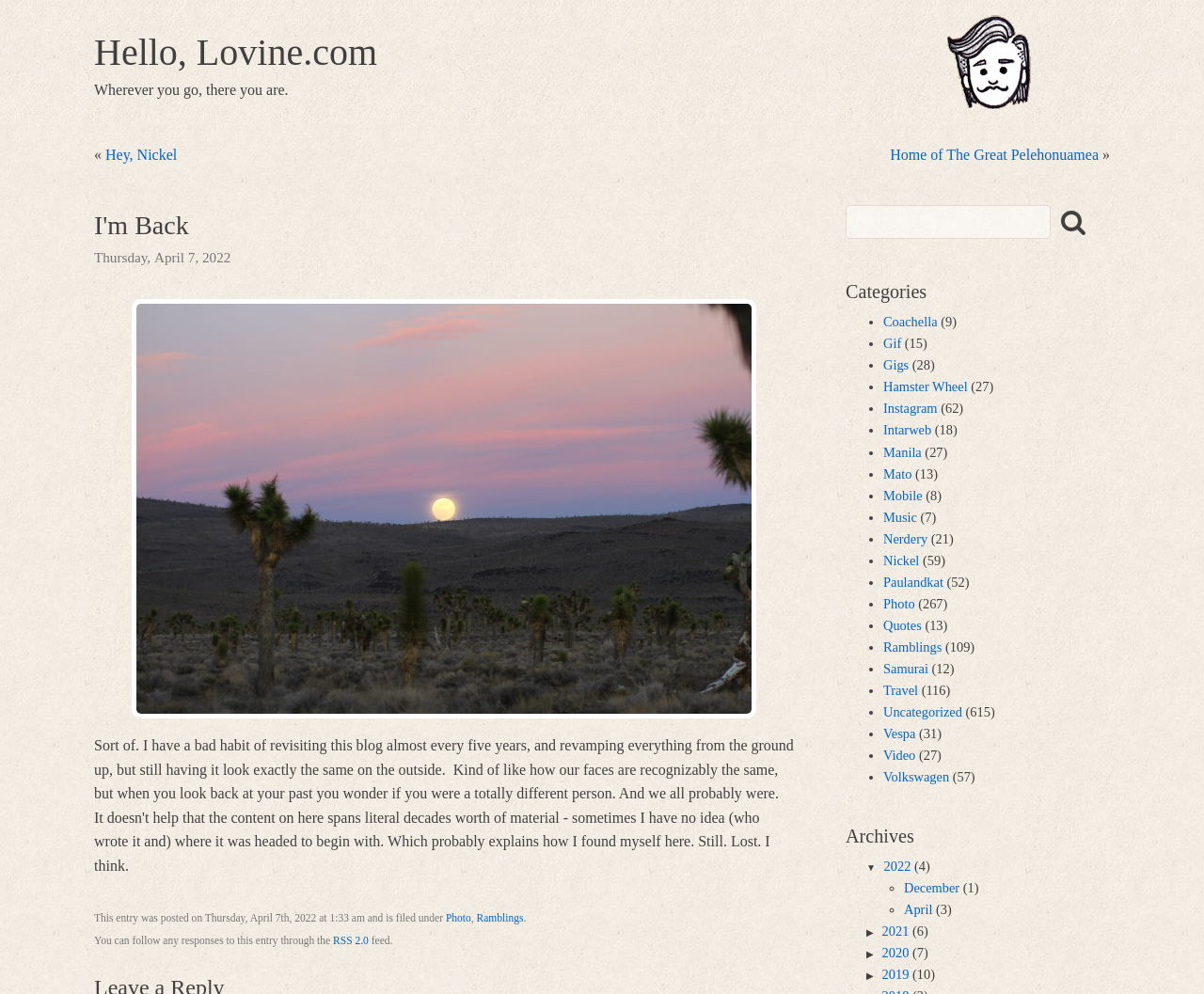Please provide a comprehensive answer to the question below using the information from the image: How many links are there in the first paragraph?

I counted the number of links in the first paragraph and found two links: 'Hey, Nickel' and 'Home of The Great Pelehonuamea'.